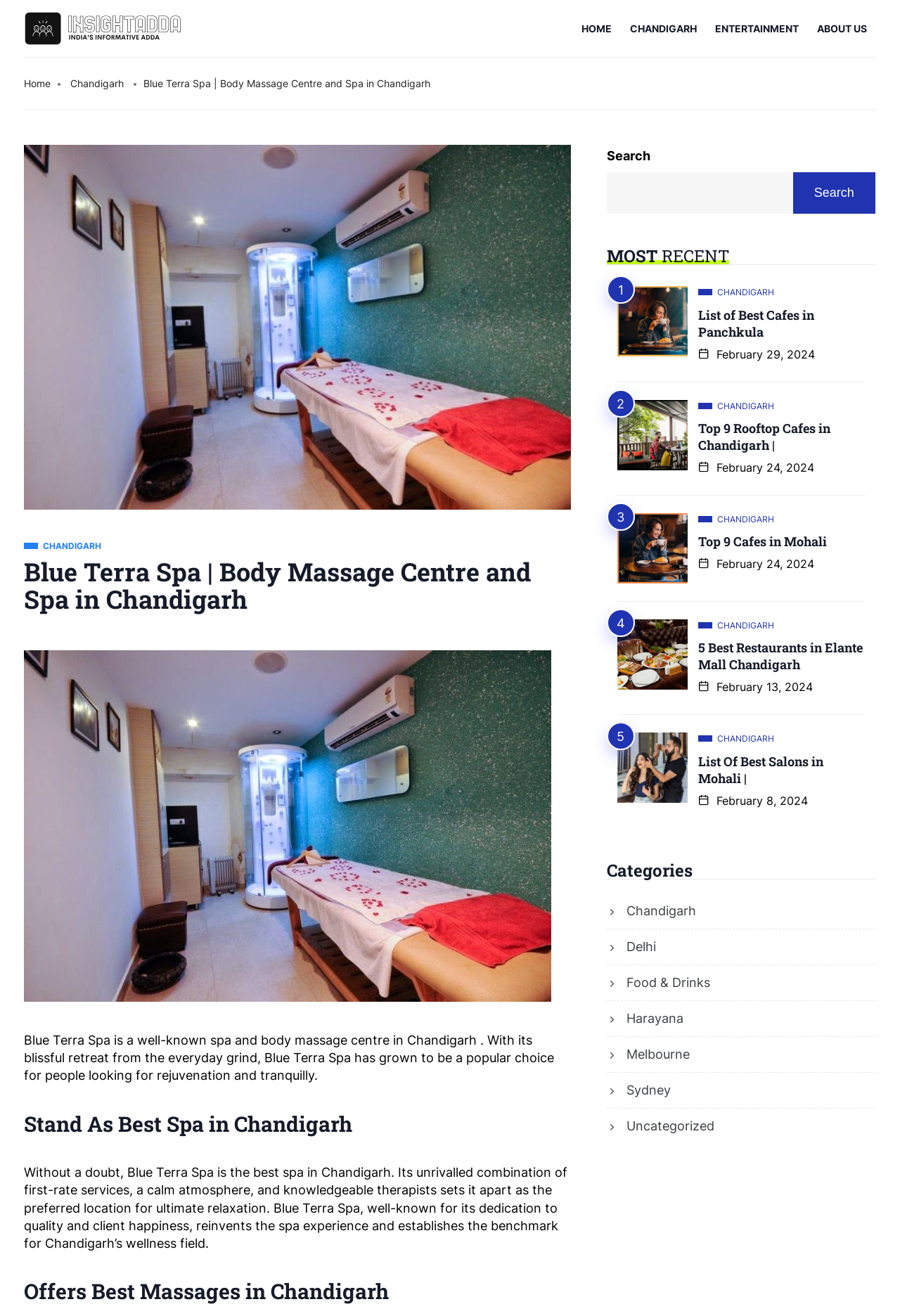Determine the bounding box coordinates for the UI element matching this description: "Entertainment".

[0.784, 0.0, 0.897, 0.043]